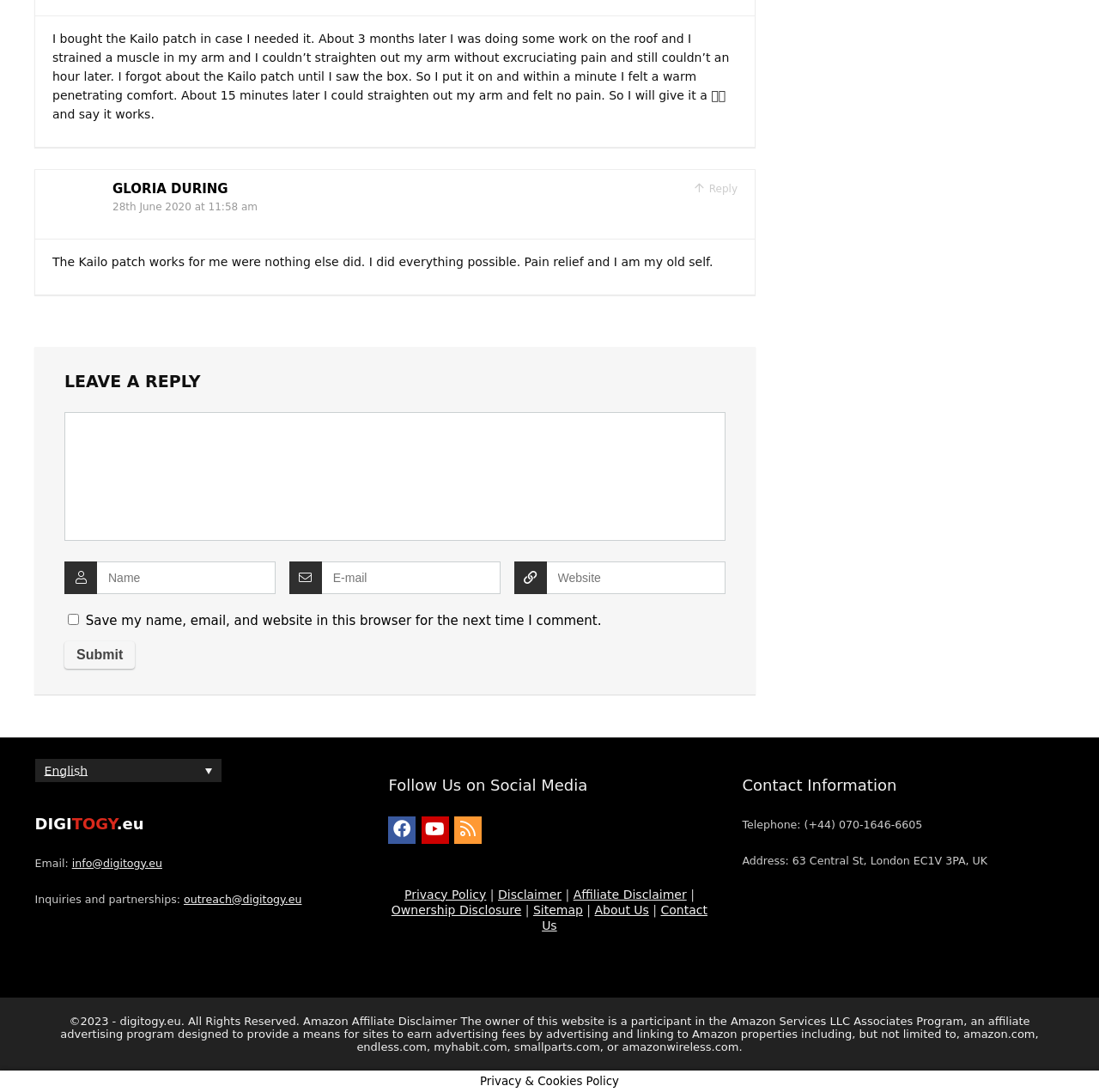Please determine the bounding box coordinates of the element to click in order to execute the following instruction: "Reply to Gloria During". The coordinates should be four float numbers between 0 and 1, specified as [left, top, right, bottom].

[0.632, 0.167, 0.671, 0.178]